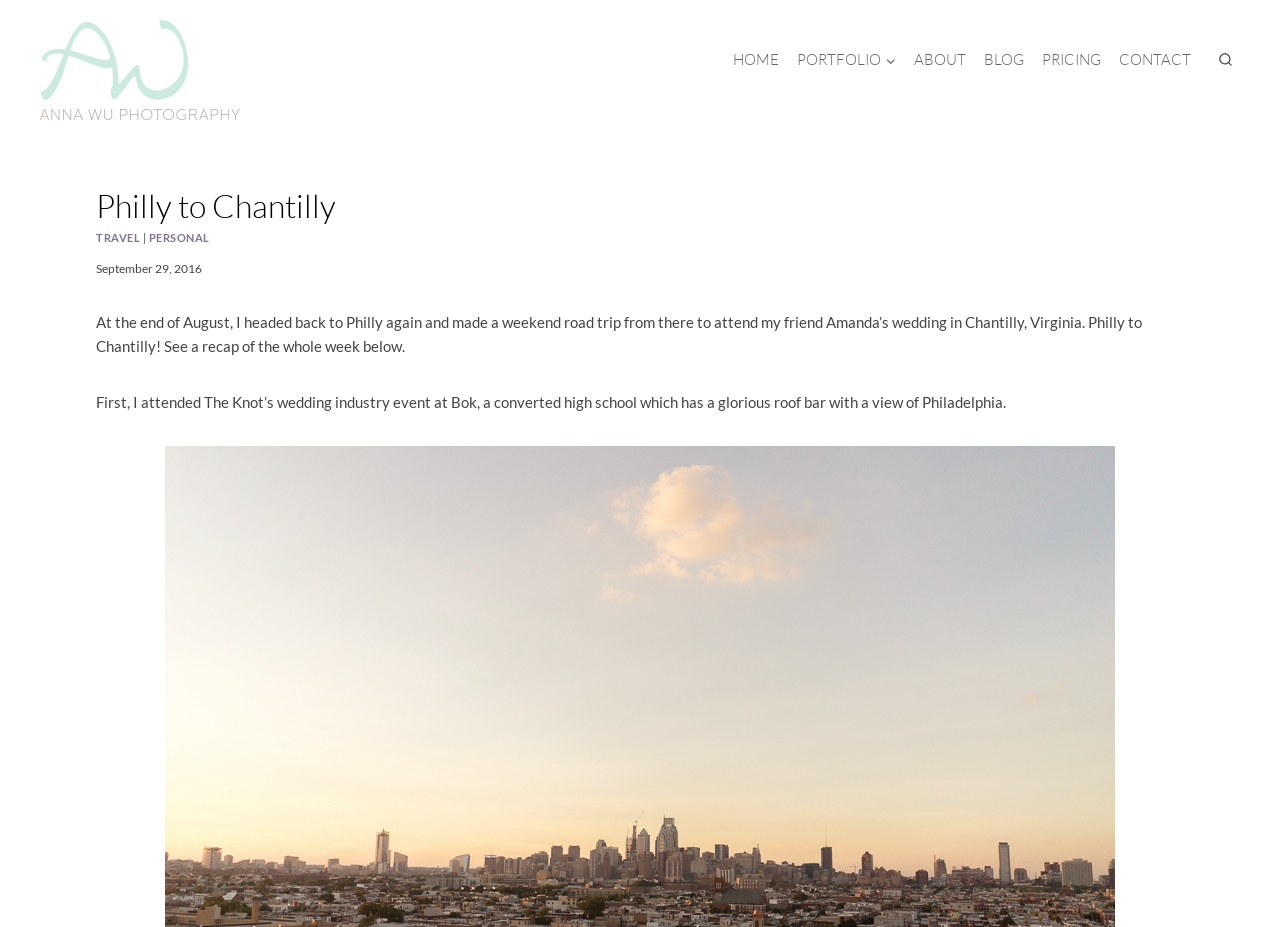Determine the bounding box coordinates of the element that should be clicked to execute the following command: "go to about page".

[0.707, 0.042, 0.762, 0.087]